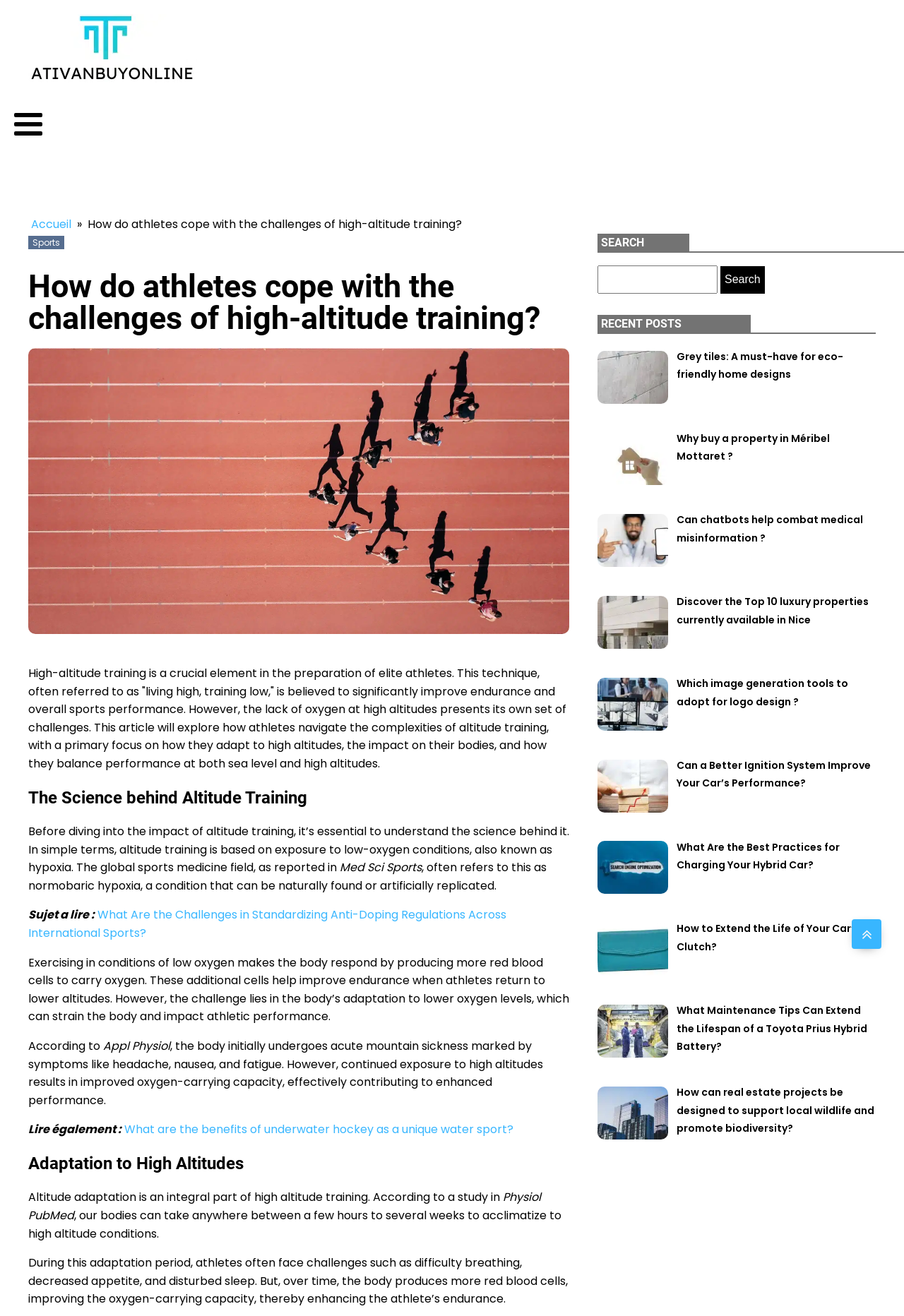Identify the bounding box coordinates for the region of the element that should be clicked to carry out the instruction: "Click on the 'Sports' link". The bounding box coordinates should be four float numbers between 0 and 1, i.e., [left, top, right, bottom].

[0.036, 0.18, 0.066, 0.189]